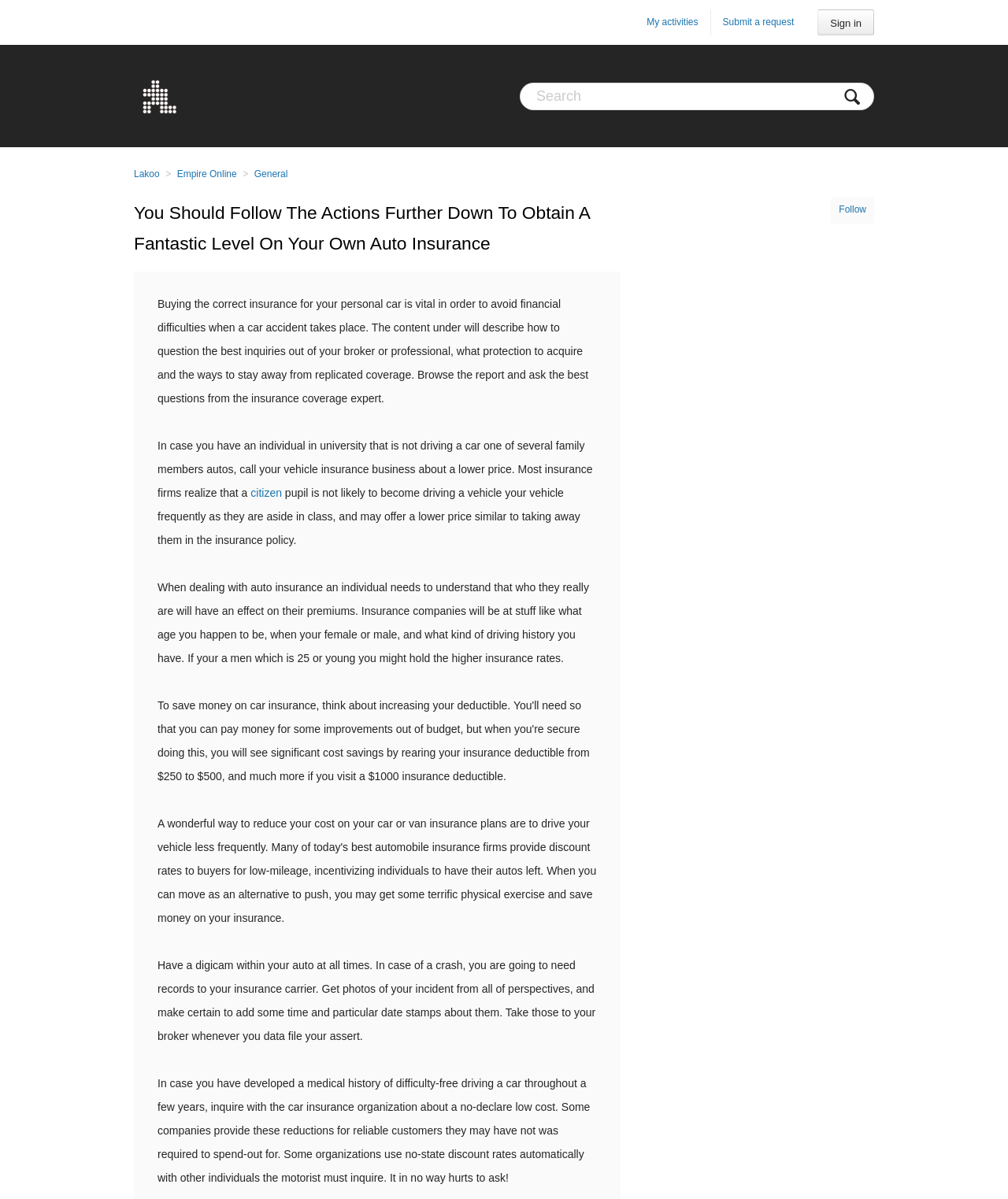Generate the text content of the main headline of the webpage.

You Should Follow The Actions Further Down To Obtain A Fantastic Level On Your Own Auto Insurance